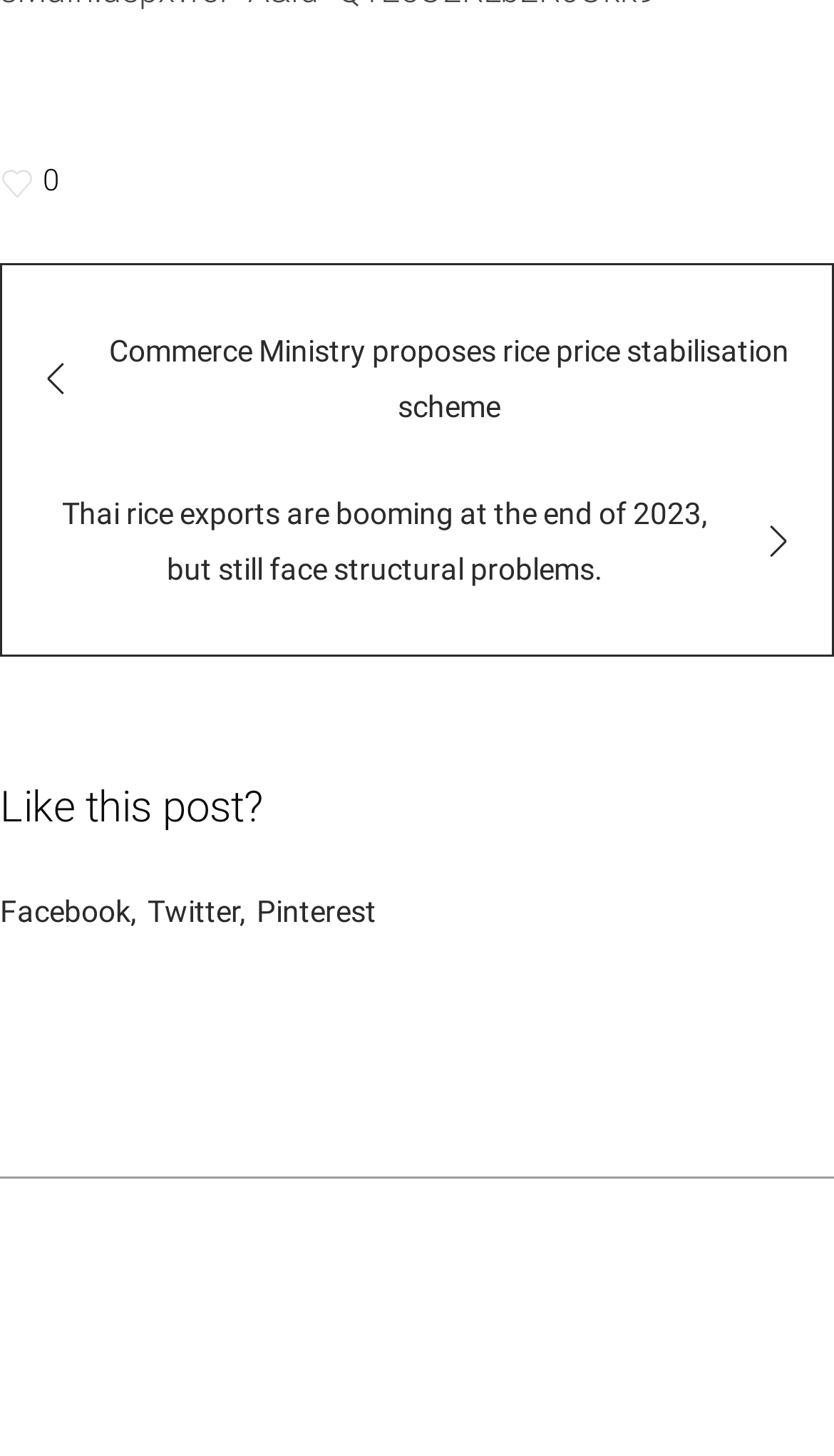Give a concise answer of one word or phrase to the question: 
How many social media links are available?

3